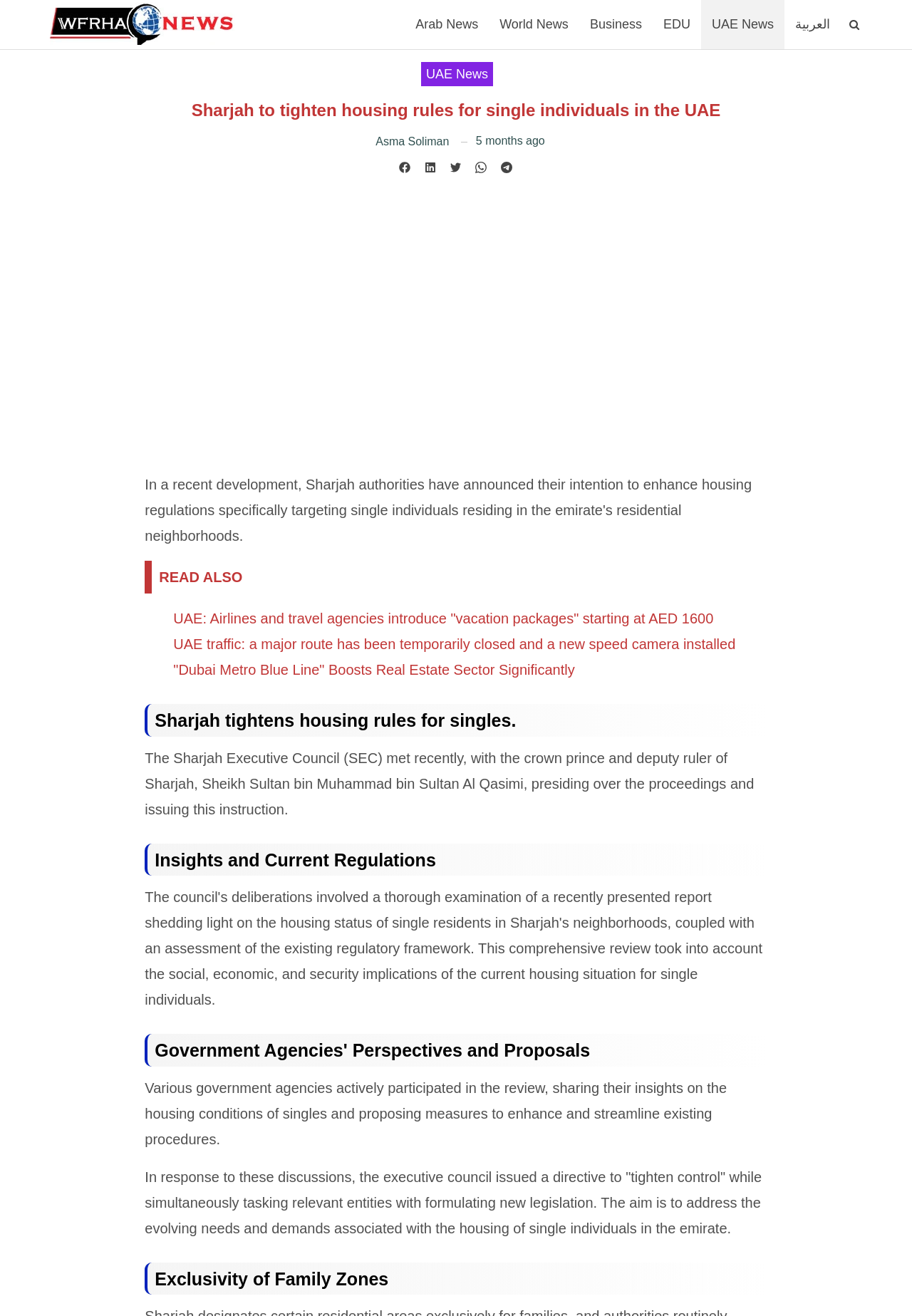Provide the bounding box coordinates of the HTML element described as: "About Me". The bounding box coordinates should be four float numbers between 0 and 1, i.e., [left, top, right, bottom].

None